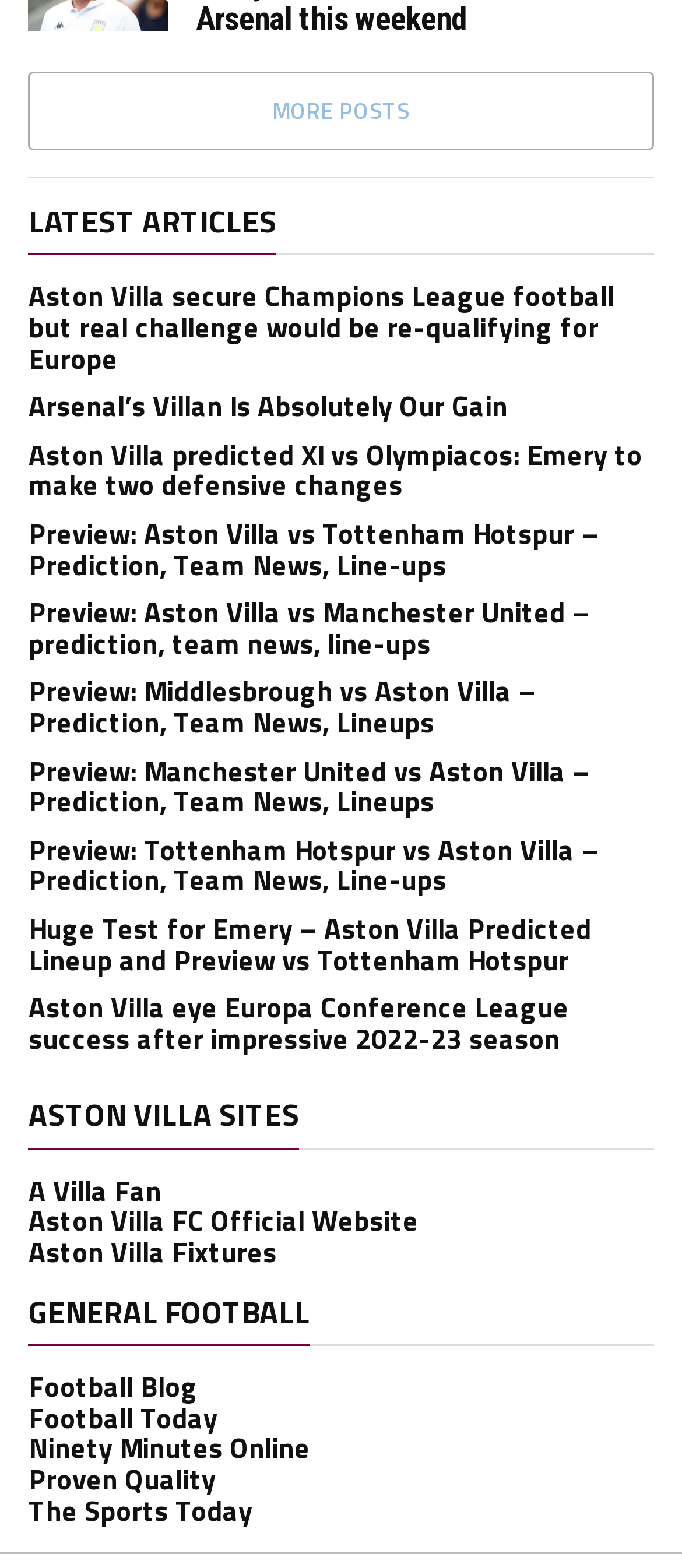Based on the element description Ninety Minutes Online, identify the bounding box coordinates for the UI element. The coordinates should be in the format (top-left x, top-left y, bottom-right x, bottom-right y) and within the 0 to 1 range.

[0.042, 0.91, 0.454, 0.937]